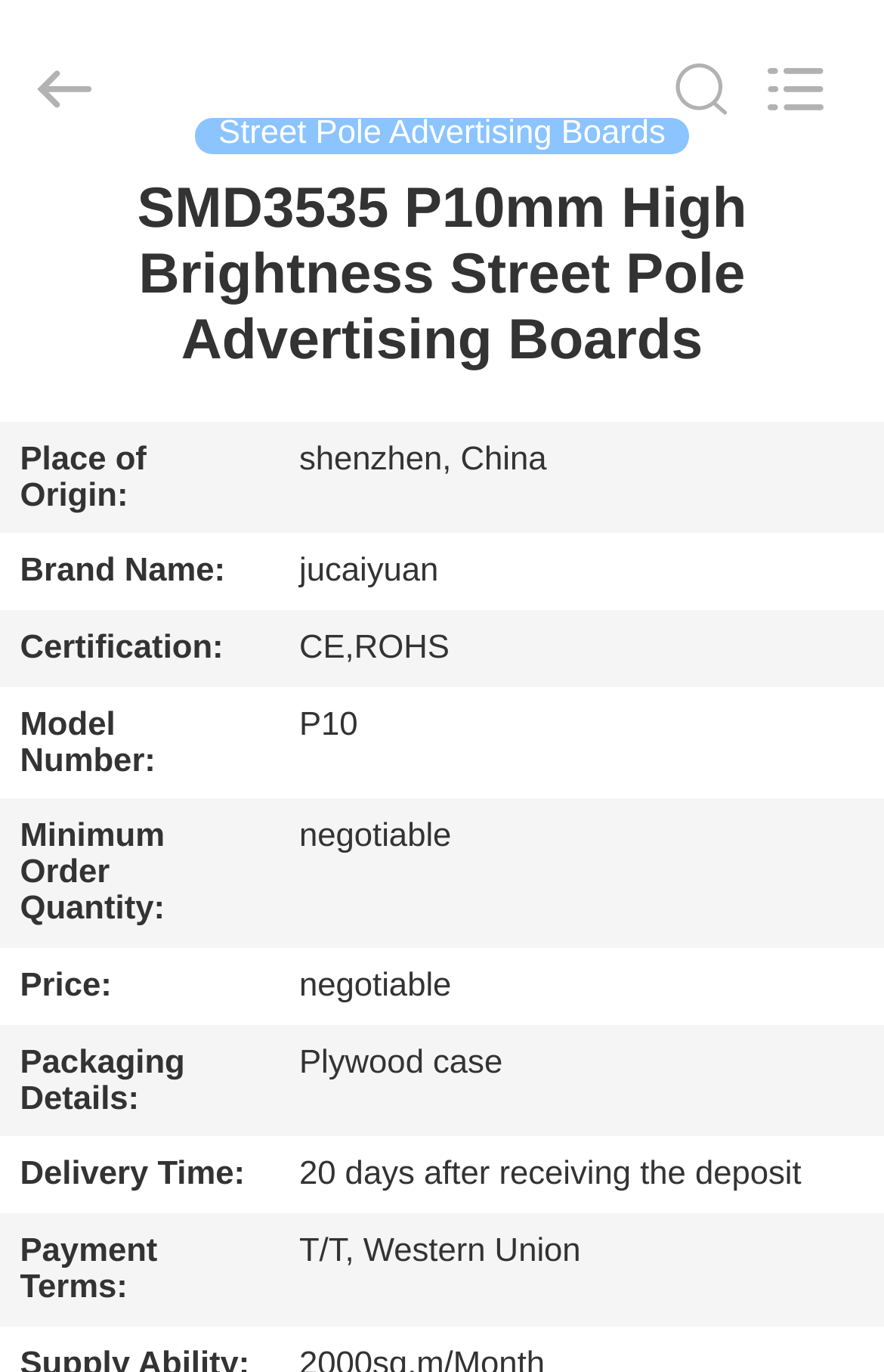Locate the bounding box coordinates of the segment that needs to be clicked to meet this instruction: "Leave a message".

[0.288, 0.22, 0.712, 0.263]